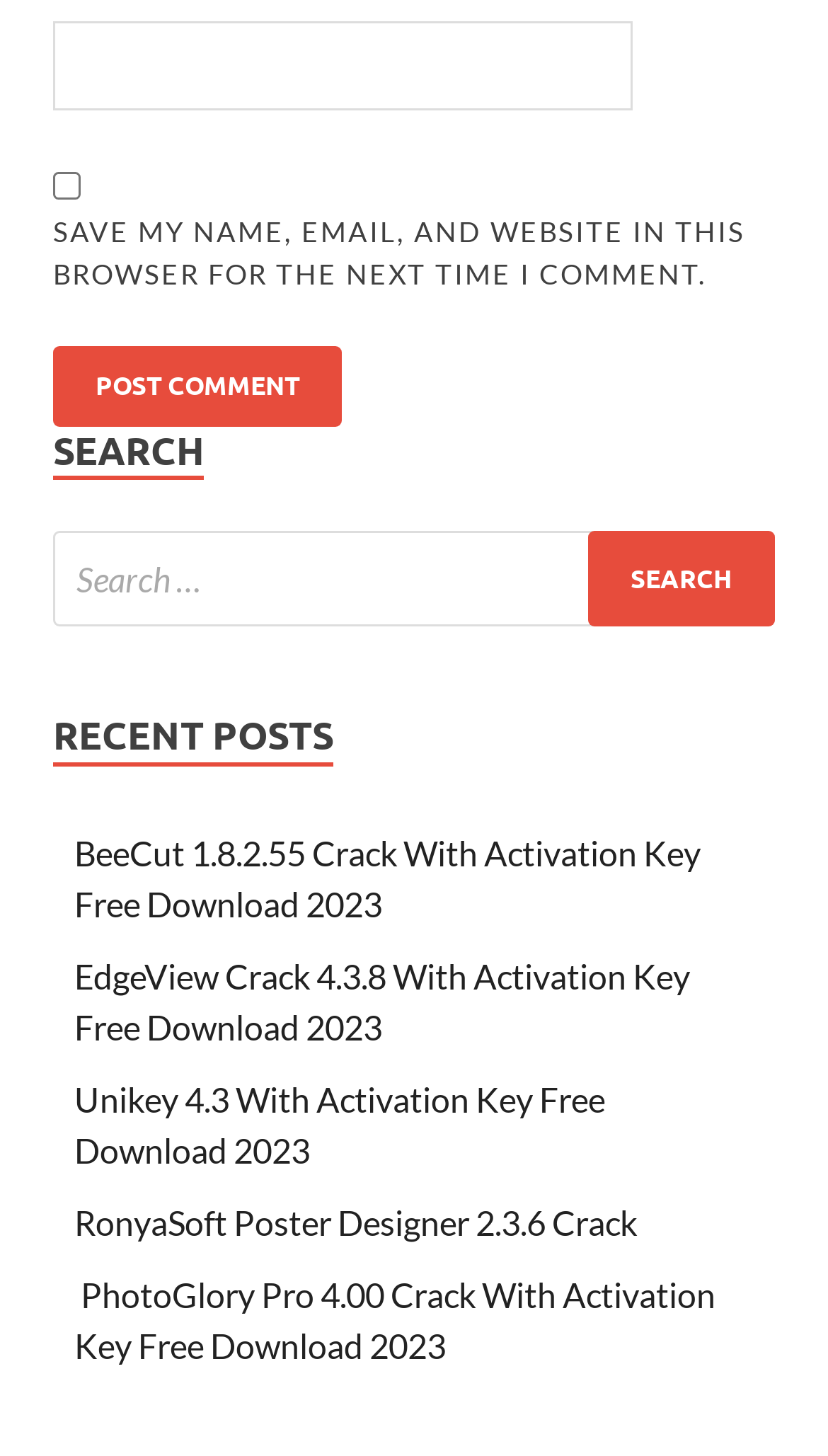What is the function of the button with 'SEARCH' text?
Answer the question in a detailed and comprehensive manner.

The button with 'SEARCH' text is located next to a search box, which implies that its function is to initiate a search query when clicked.